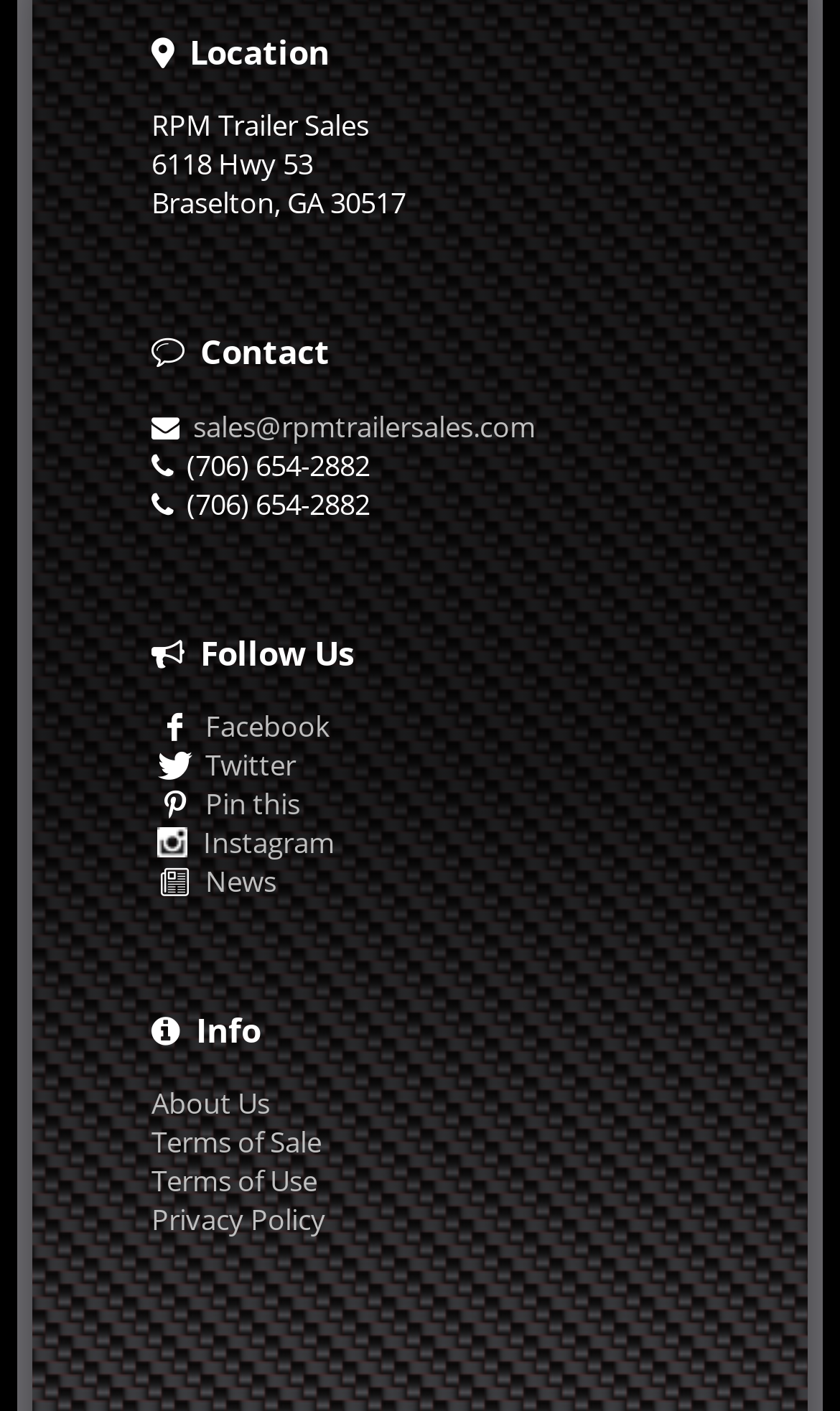Using the provided element description: "Privacy Policy", determine the bounding box coordinates of the corresponding UI element in the screenshot.

[0.18, 0.851, 0.388, 0.878]